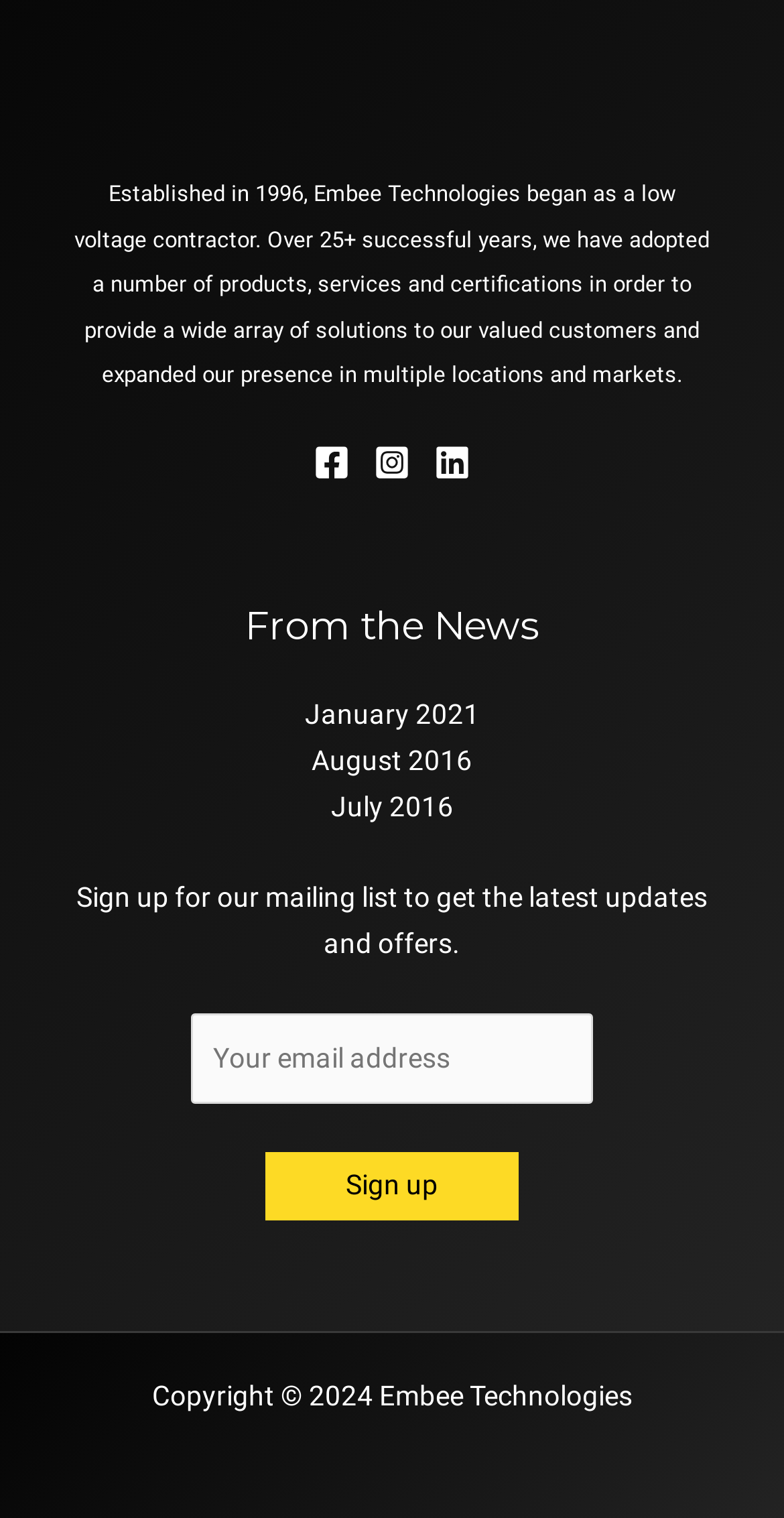Provide the bounding box coordinates for the area that should be clicked to complete the instruction: "Click the Sign up button".

[0.338, 0.759, 0.662, 0.804]